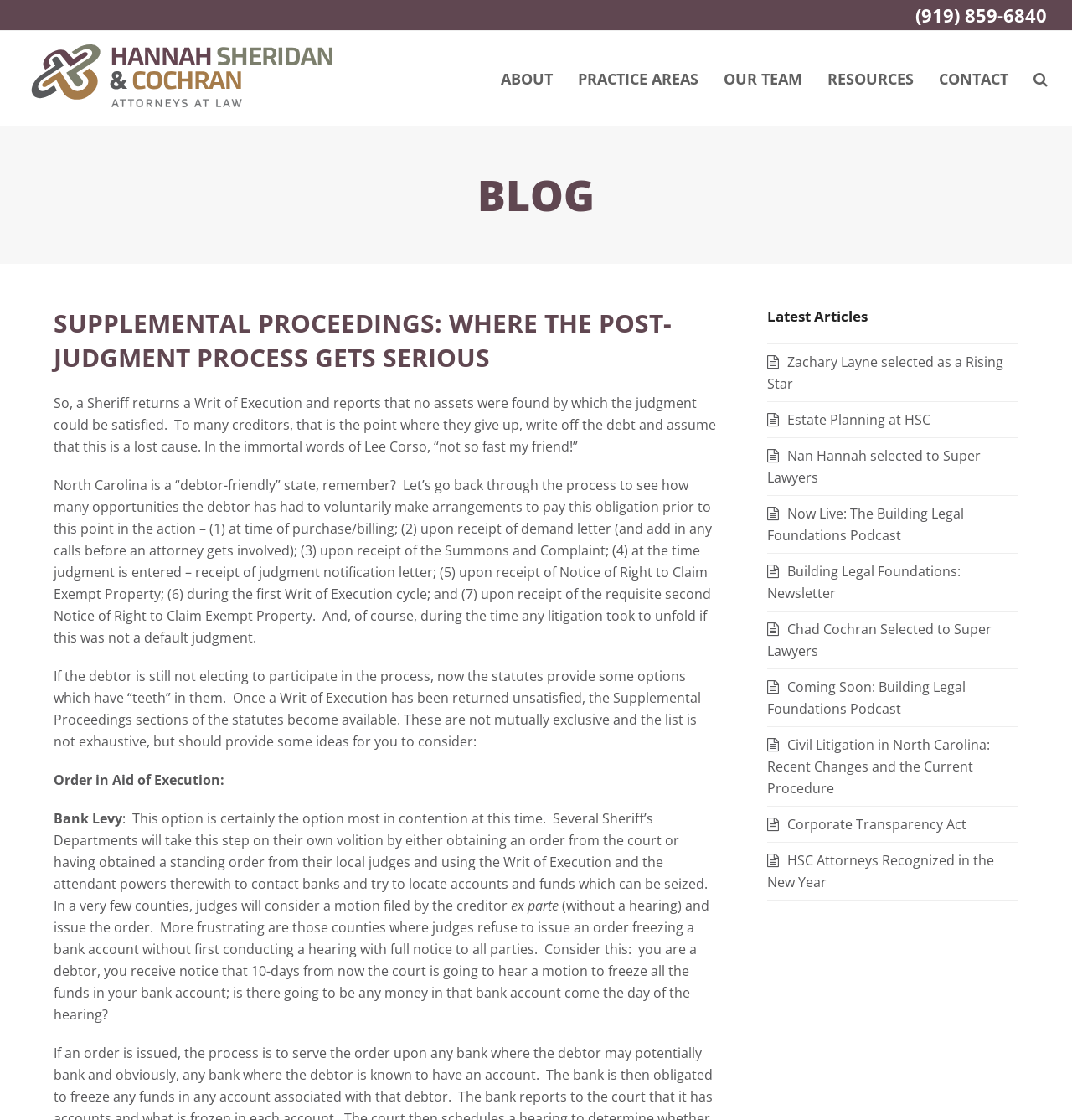Please identify the bounding box coordinates of the area that needs to be clicked to follow this instruction: "Navigate to the ABOUT page".

[0.455, 0.028, 0.527, 0.112]